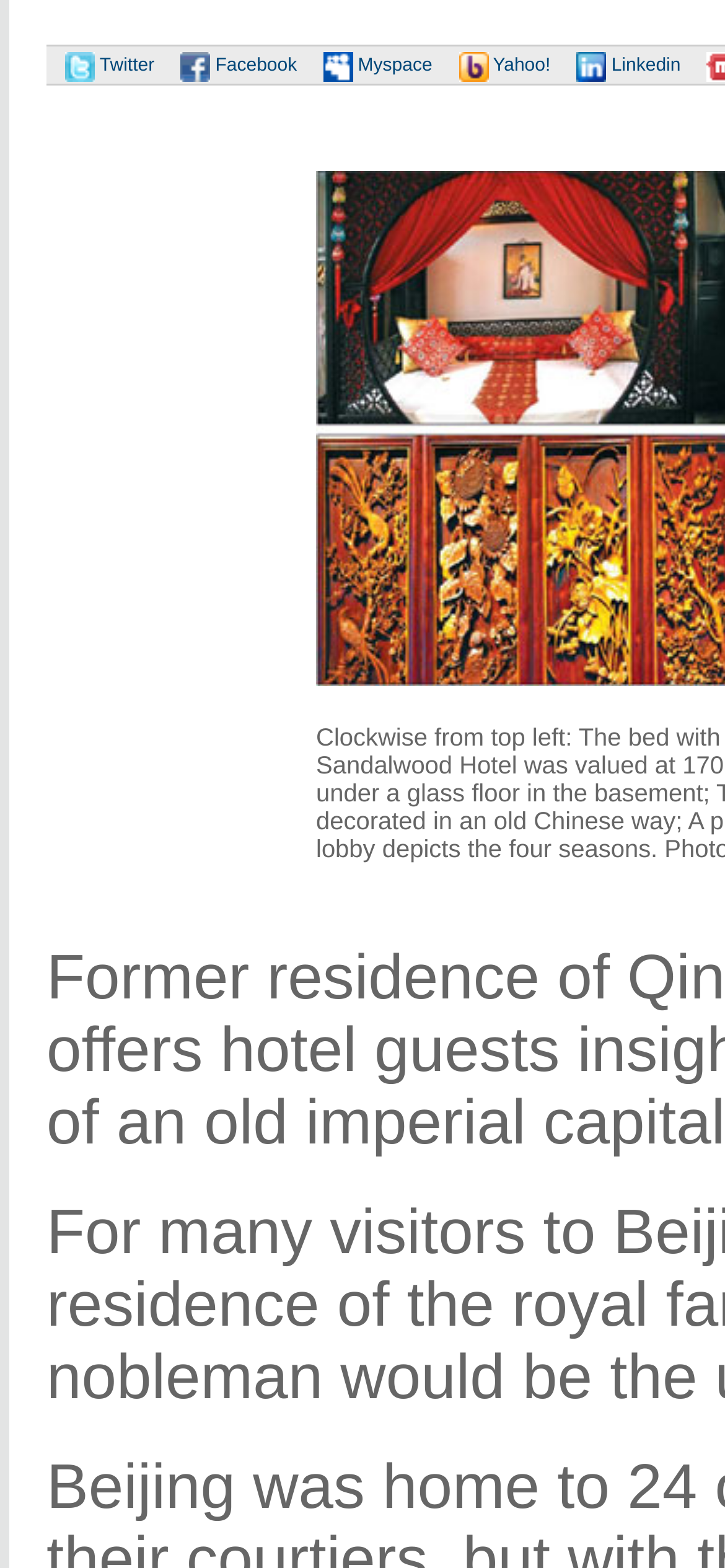Please locate the UI element described by "Linkedin" and provide its bounding box coordinates.

[0.77, 0.036, 0.939, 0.049]